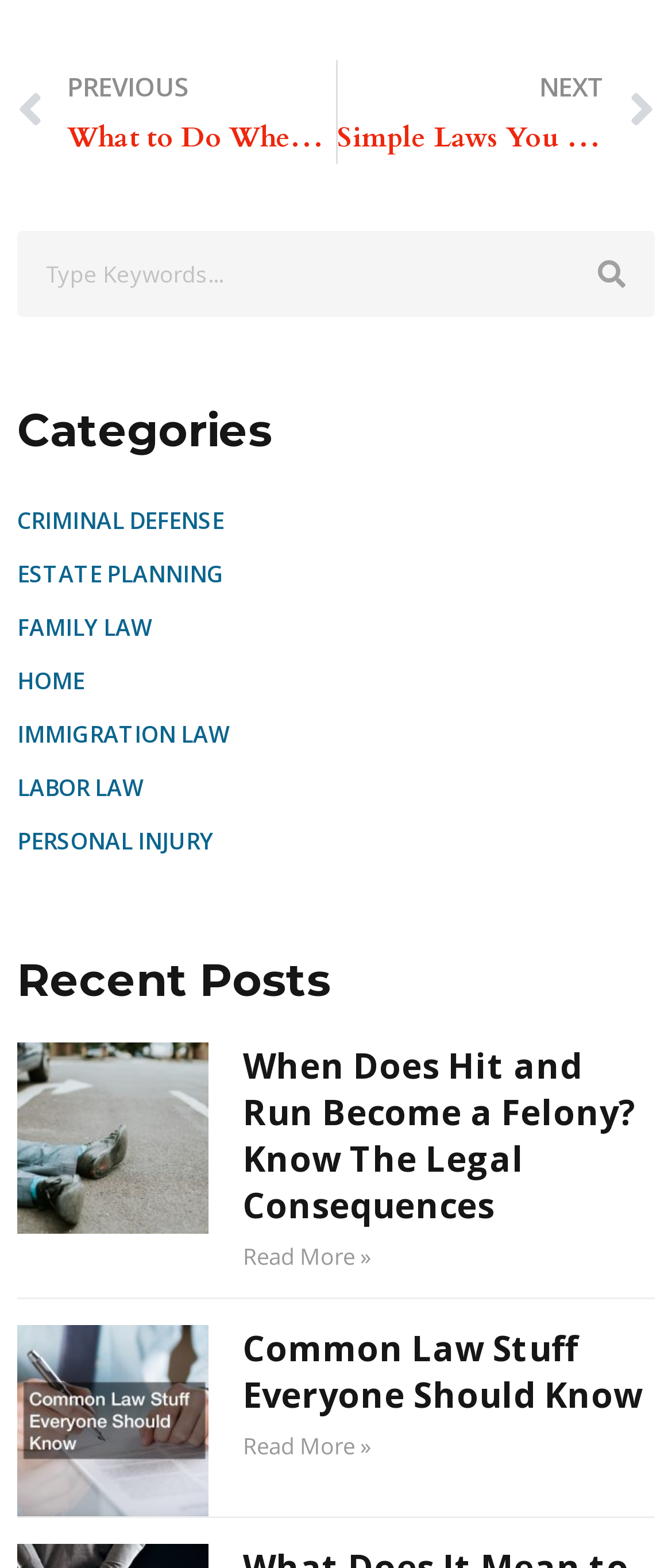Provide your answer in a single word or phrase: 
What is the topic of the first article?

Hit and run